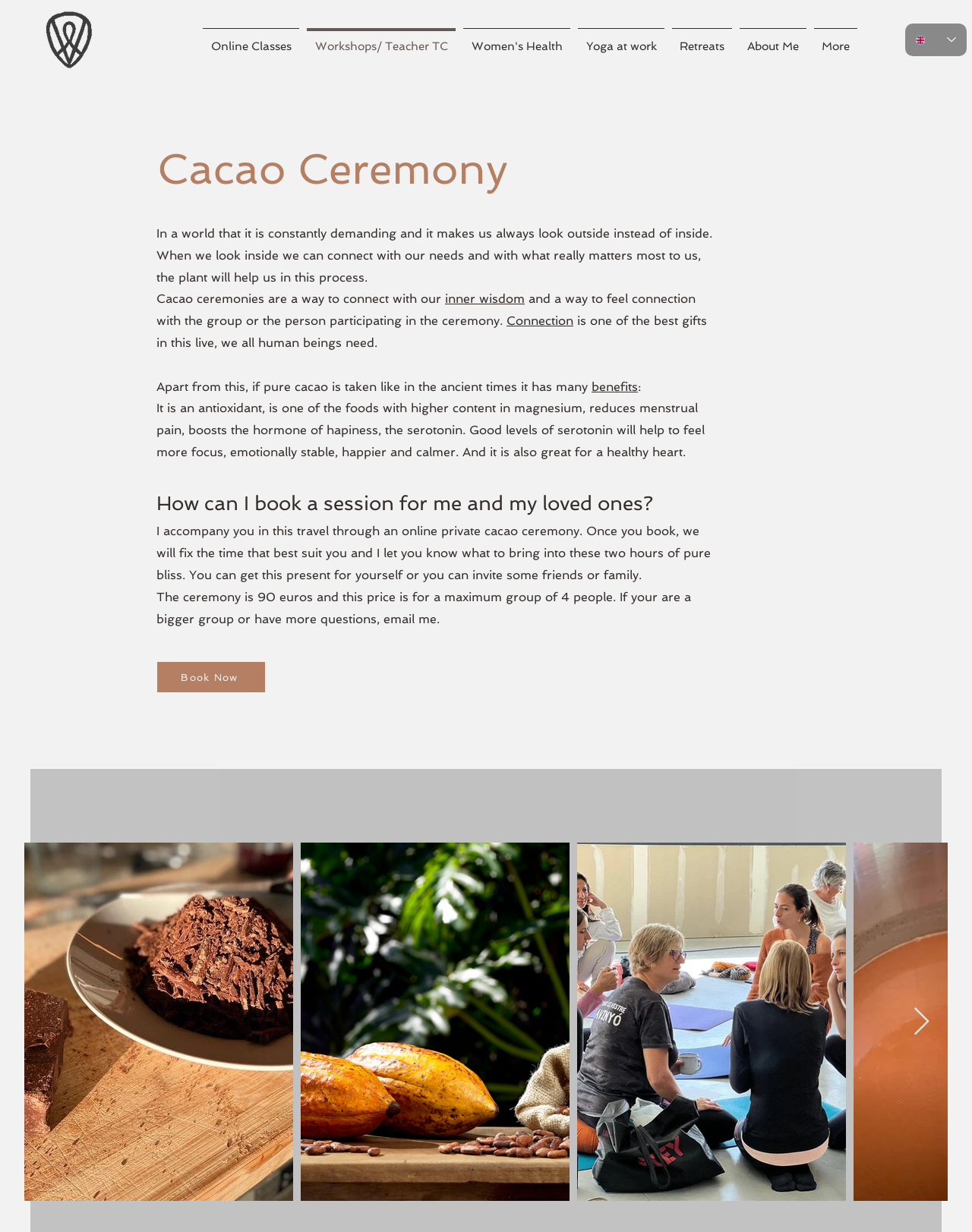What is the purpose of the cacao ceremony?
Give a detailed and exhaustive answer to the question.

According to the webpage, the cacao ceremony is a way to connect with our inner wisdom and feel connection with others. It helps us to look inside and connect with our needs and what really matters most to us.